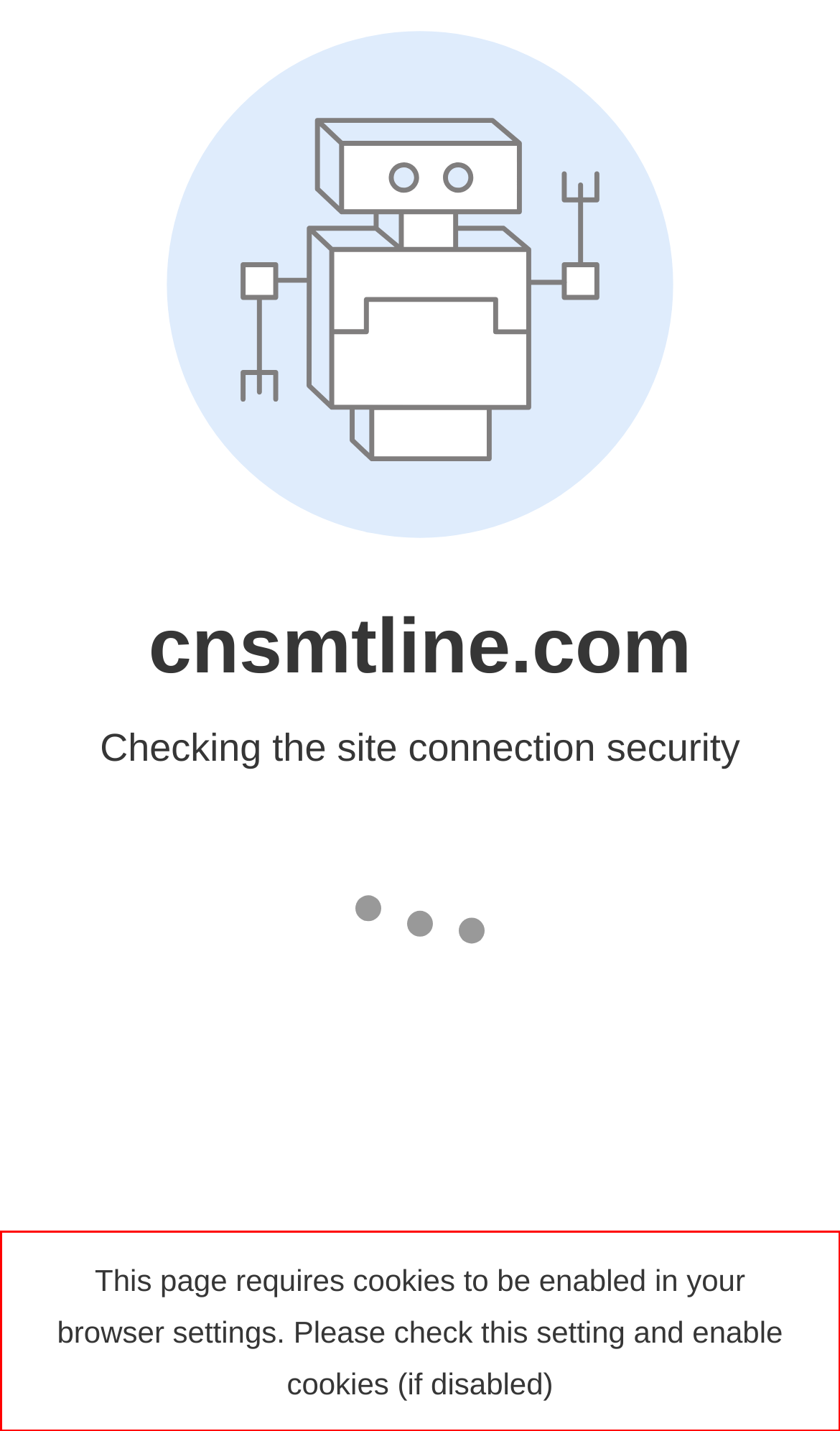You are given a screenshot with a red rectangle. Identify and extract the text within this red bounding box using OCR.

This page requires cookies to be enabled in your browser settings. Please check this setting and enable cookies (if disabled)